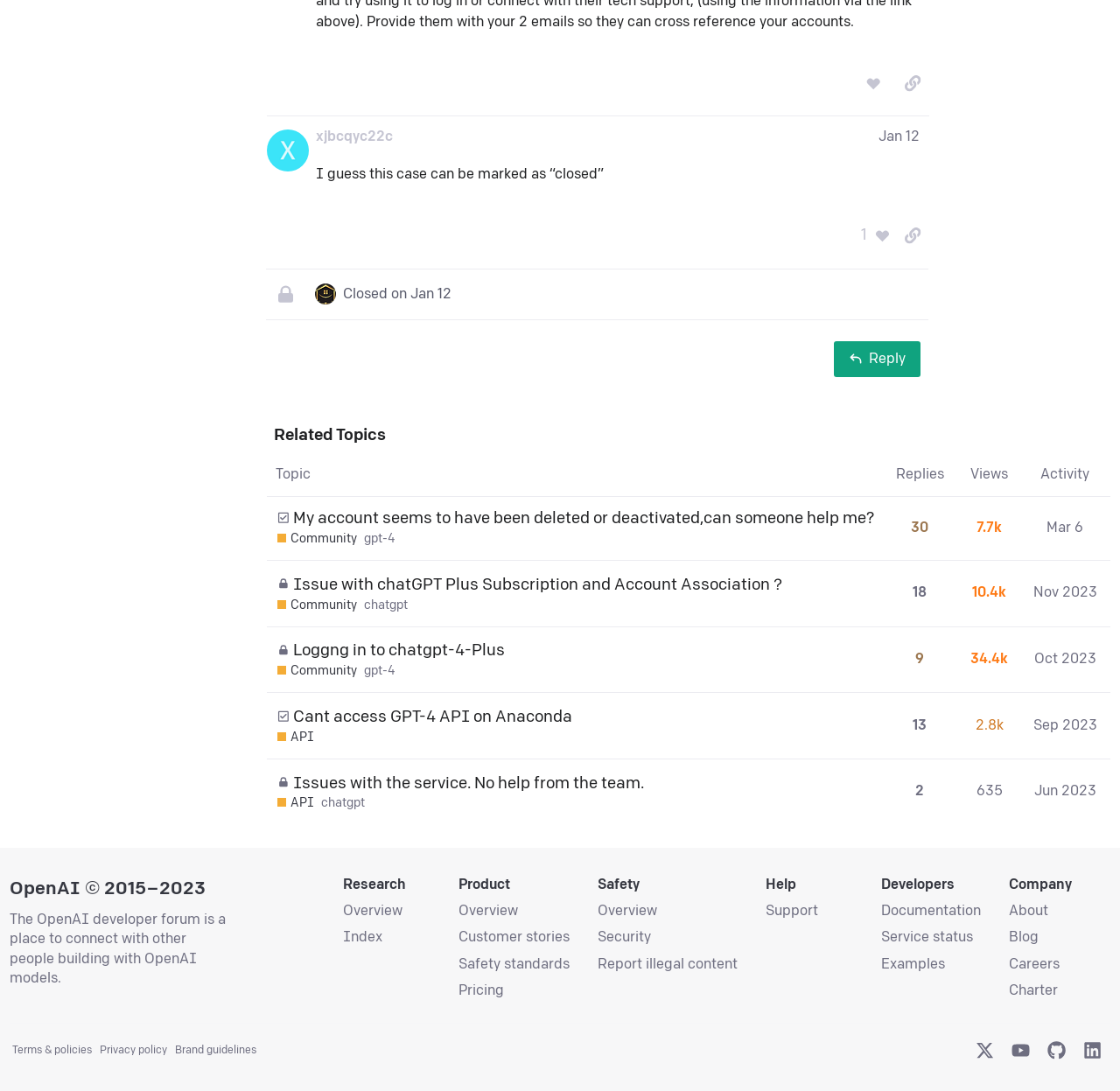What is the username of the author of the third post?
Make sure to answer the question with a detailed and comprehensive explanation.

The third post is located in the region with the bounding box coordinates [0.237, 0.246, 0.867, 0.292]. Within this region, there is a StaticText element with the text 'Closed' and a link element with the text 'vb' which indicates the username of the author.